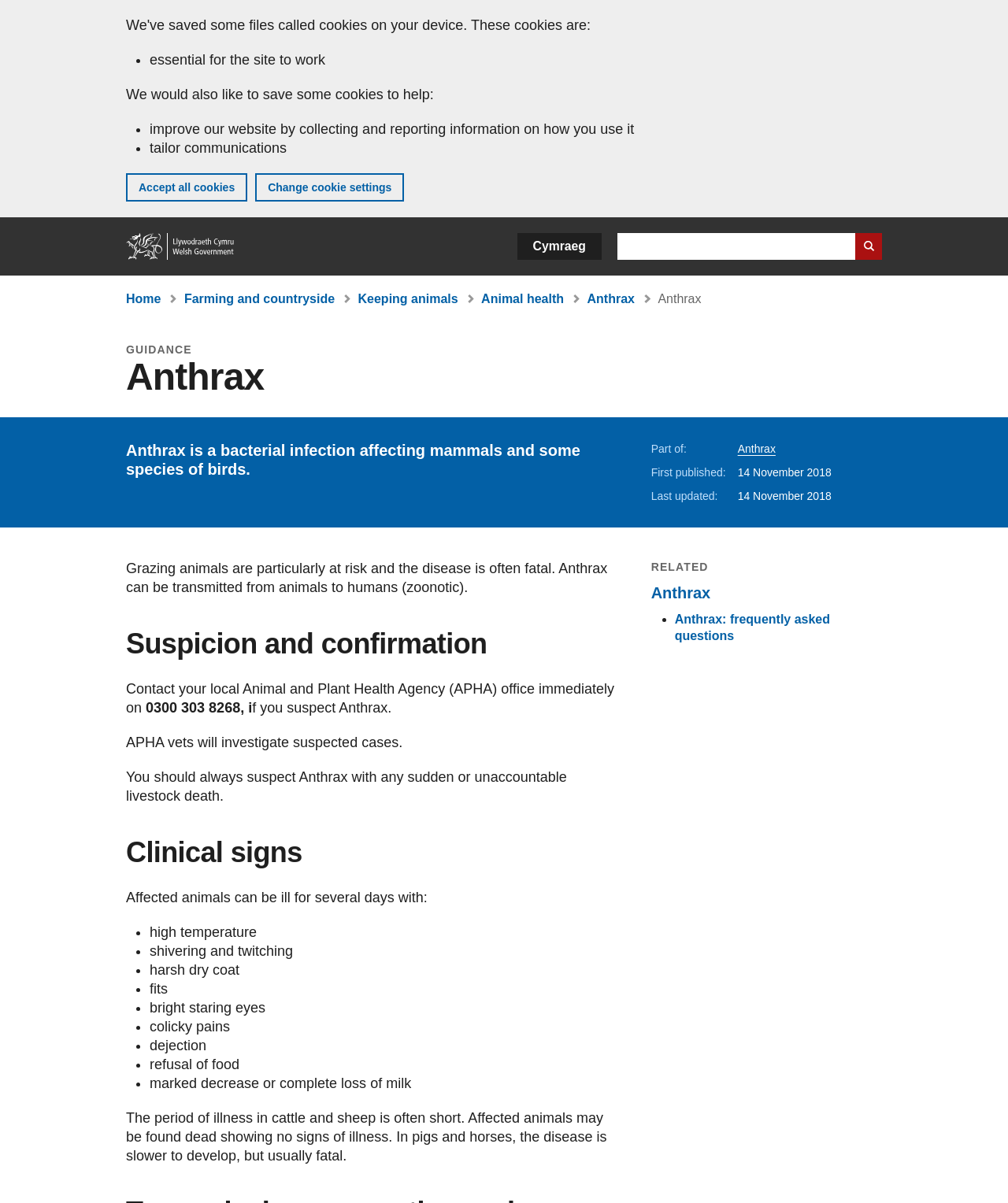Provide the bounding box coordinates of the HTML element this sentence describes: "Anthrax (Sub-topic)".

[0.732, 0.368, 0.769, 0.378]